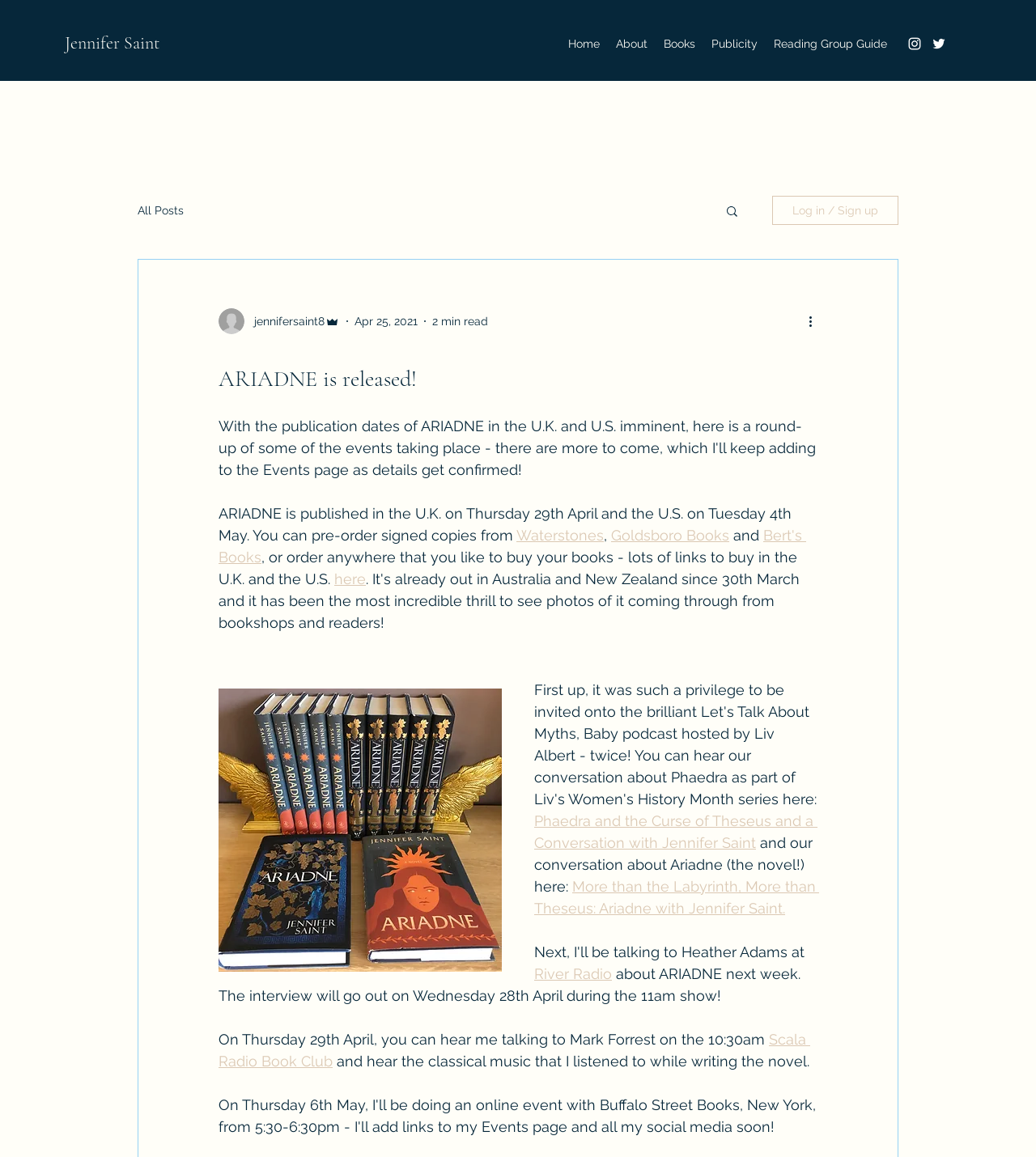Using the element description provided, determine the bounding box coordinates in the format (top-left x, top-left y, bottom-right x, bottom-right y). Ensure that all values are floating point numbers between 0 and 1. Element description: All Posts

[0.133, 0.176, 0.177, 0.187]